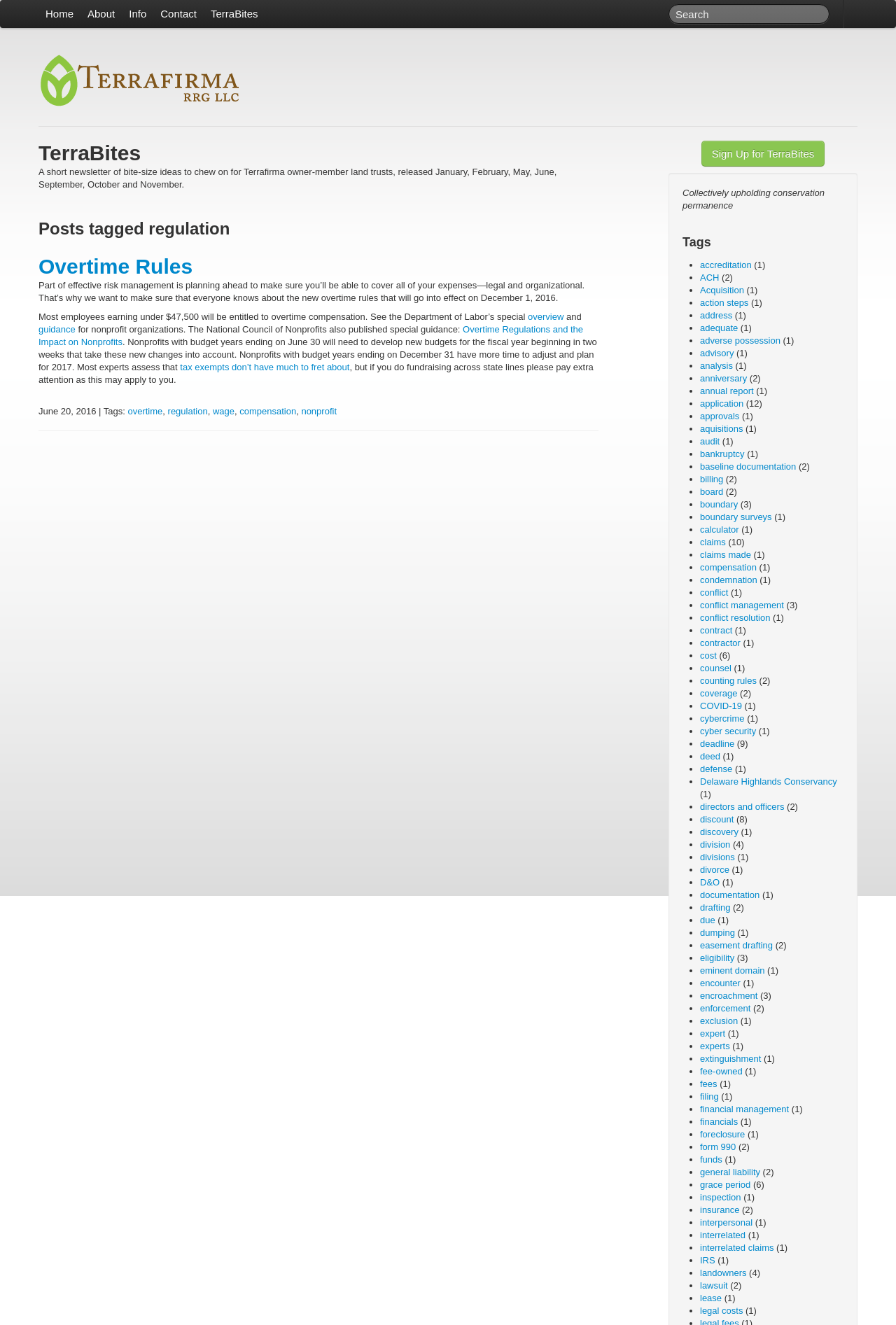Please identify the bounding box coordinates of the clickable area that will allow you to execute the instruction: "Search for something".

[0.746, 0.003, 0.926, 0.018]